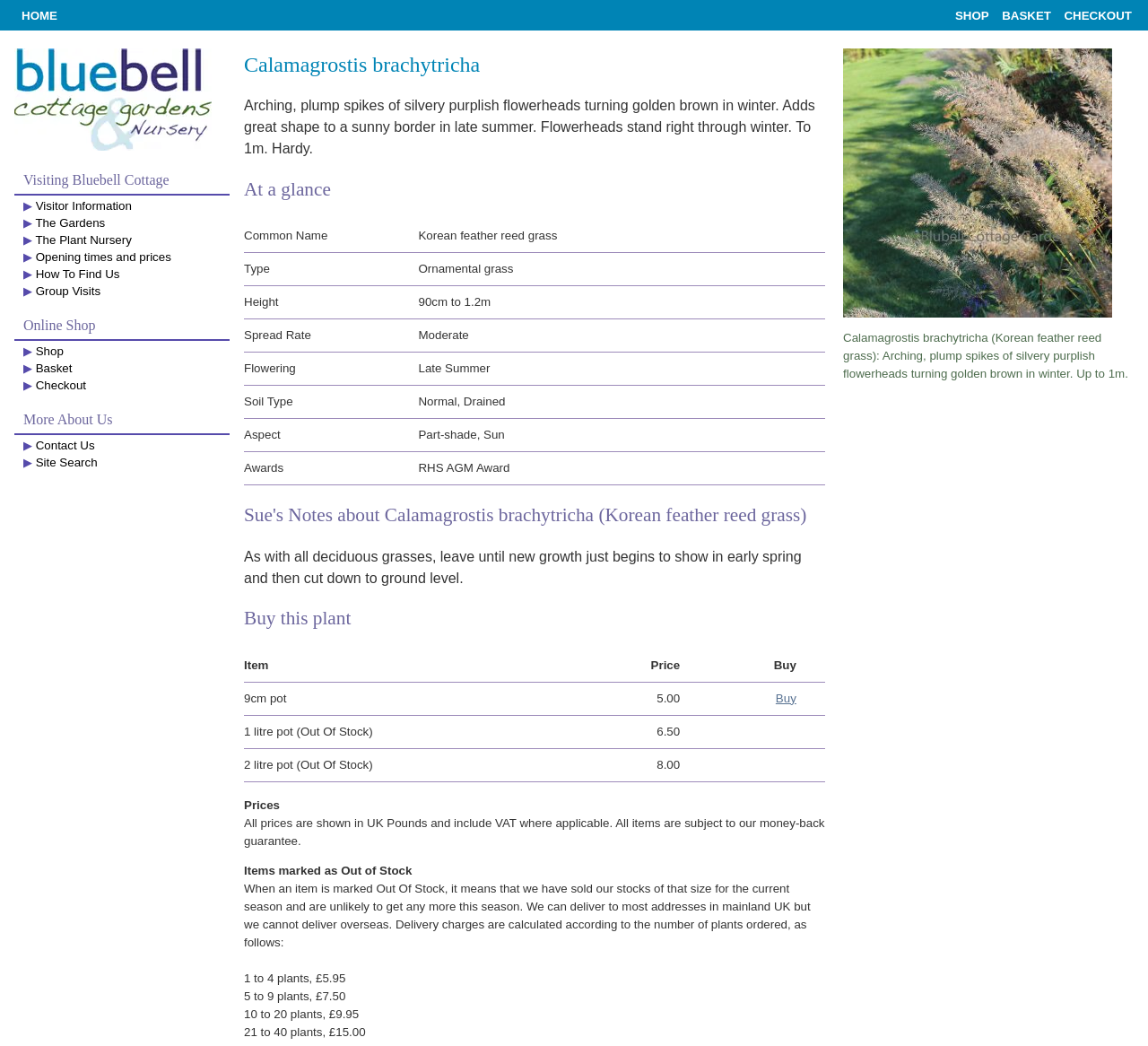Pinpoint the bounding box coordinates of the clickable element needed to complete the instruction: "Click SHOP". The coordinates should be provided as four float numbers between 0 and 1: [left, top, right, bottom].

[0.826, 0.009, 0.863, 0.021]